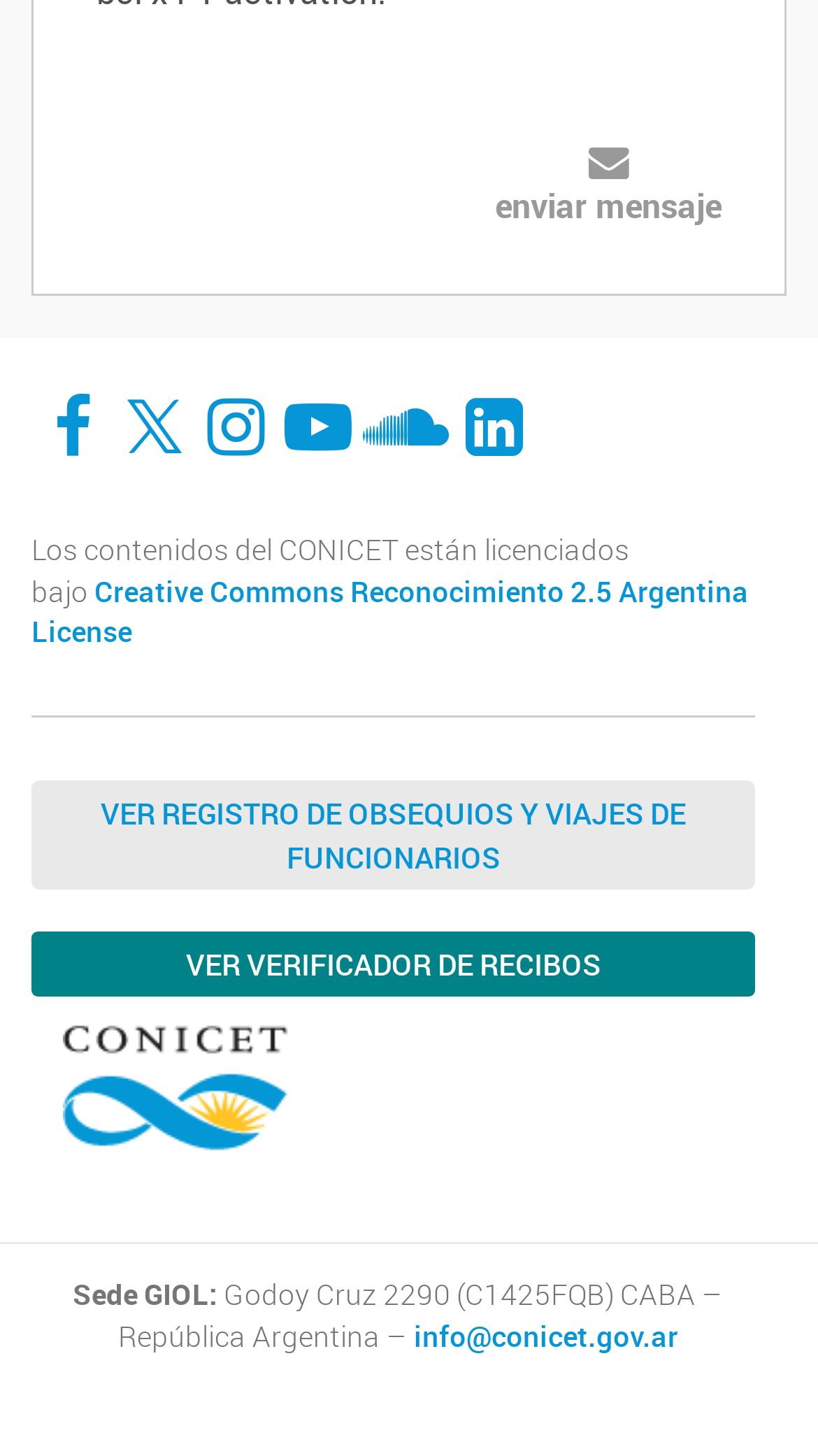What is the email address for contact?
Your answer should be a single word or phrase derived from the screenshot.

info@conicet.gov.ar